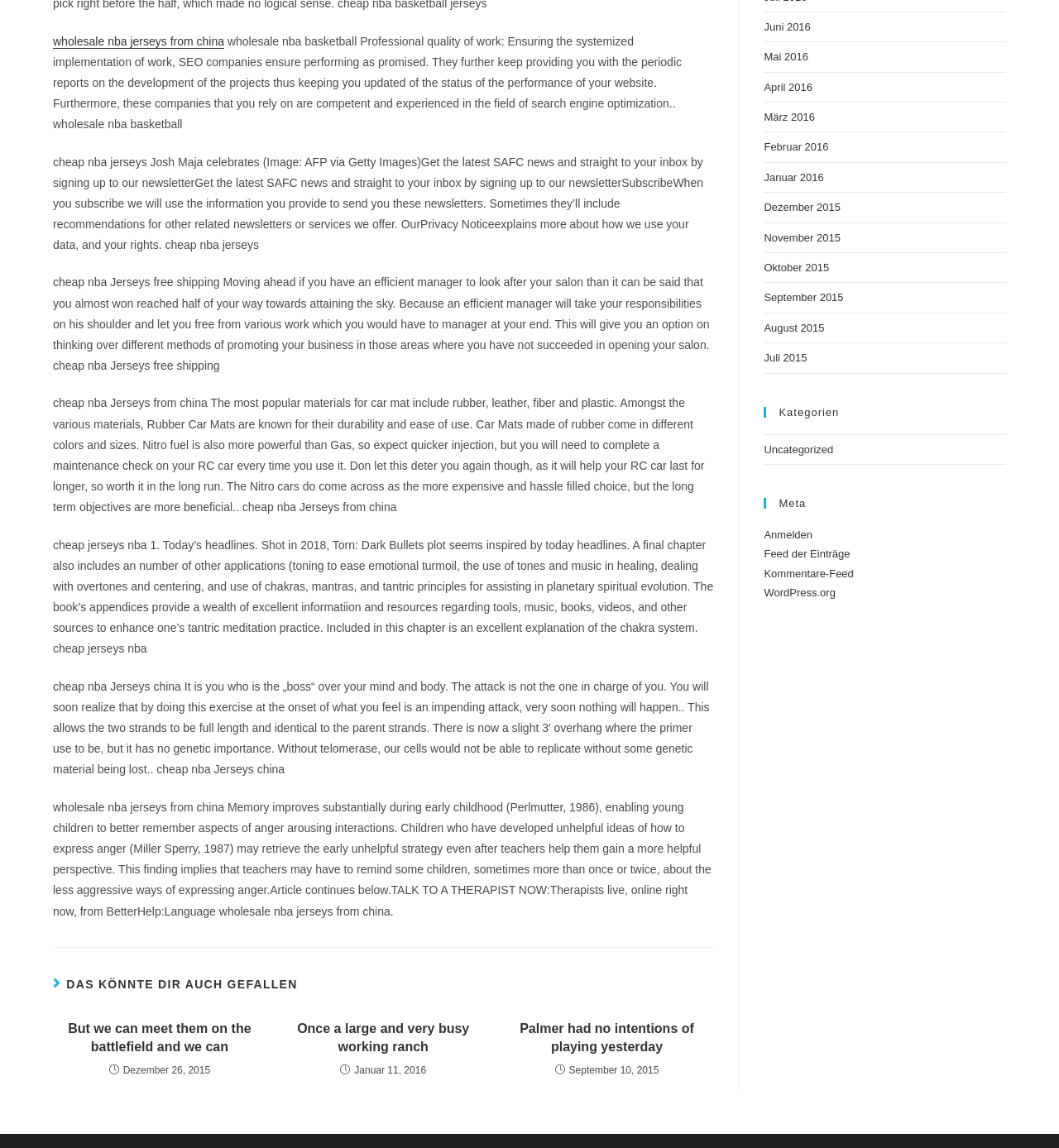Given the description alt="Ampac USA Logo", predict the bounding box coordinates of the UI element. Ensure the coordinates are in the format (top-left x, top-left y, bottom-right x, bottom-right y) and all values are between 0 and 1.

None